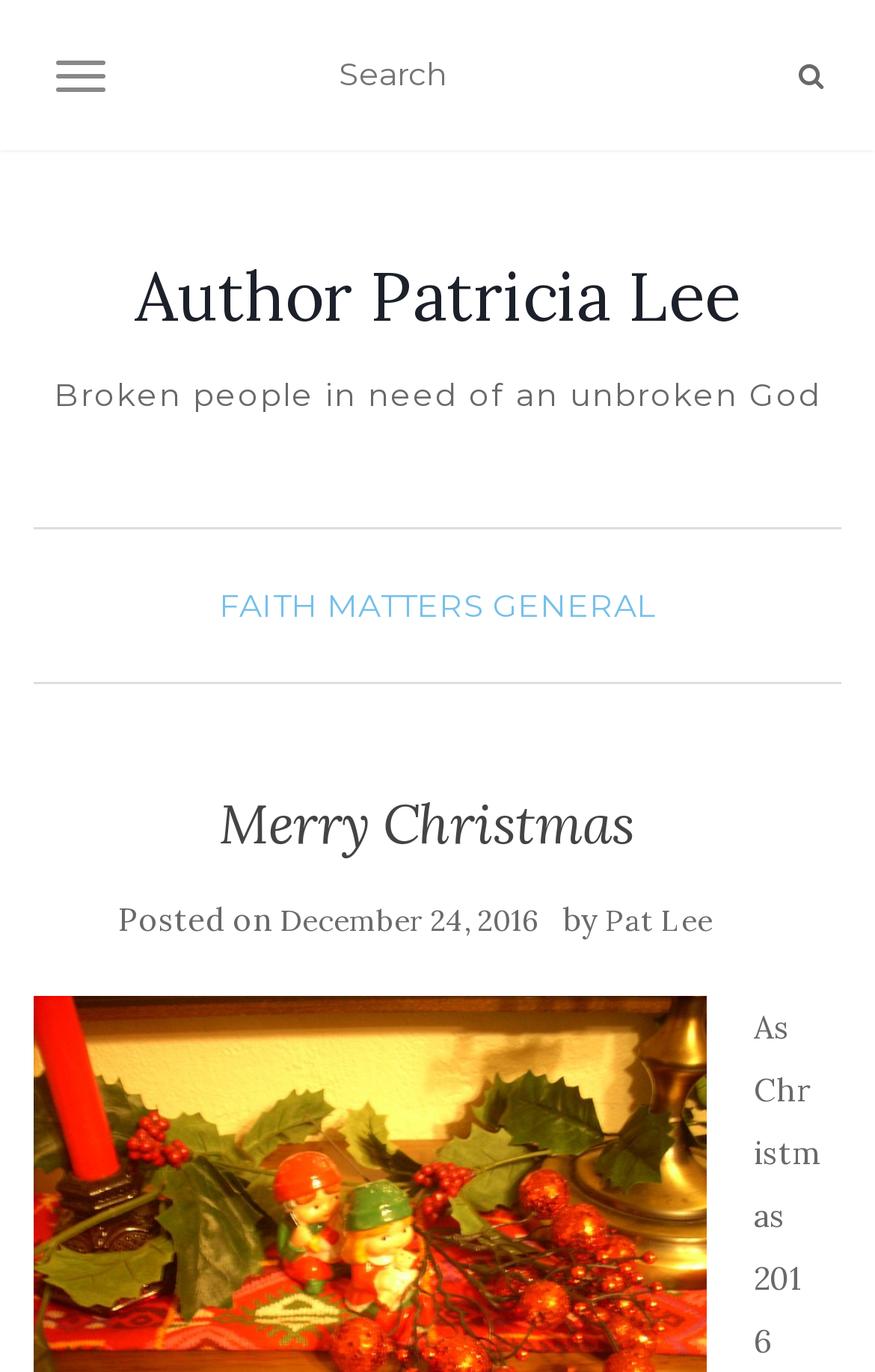Create a full and detailed caption for the entire webpage.

The webpage is about Merry Christmas by Author Patricia Lee. At the top left, there is a button to toggle navigation. Next to it, on the top, is a search textbox with a search icon button on its right. Below the search textbox, there is a link to the author's page, "Author Patricia Lee". 

On the top half of the page, there is a static text "Broken people in need of an unbroken God". Below this text, there are two links, "FAITH MATTERS" and "GENERAL", placed side by side. 

On the lower half of the page, there is a header section. Within this section, there is a heading "Merry Christmas" at the top. Below the heading, there is a static text "Posted on" followed by a link to the date "December 24, 2016", which also contains a time element. Next to the date, there is a static text "by" followed by a link to the author "Pat Lee".